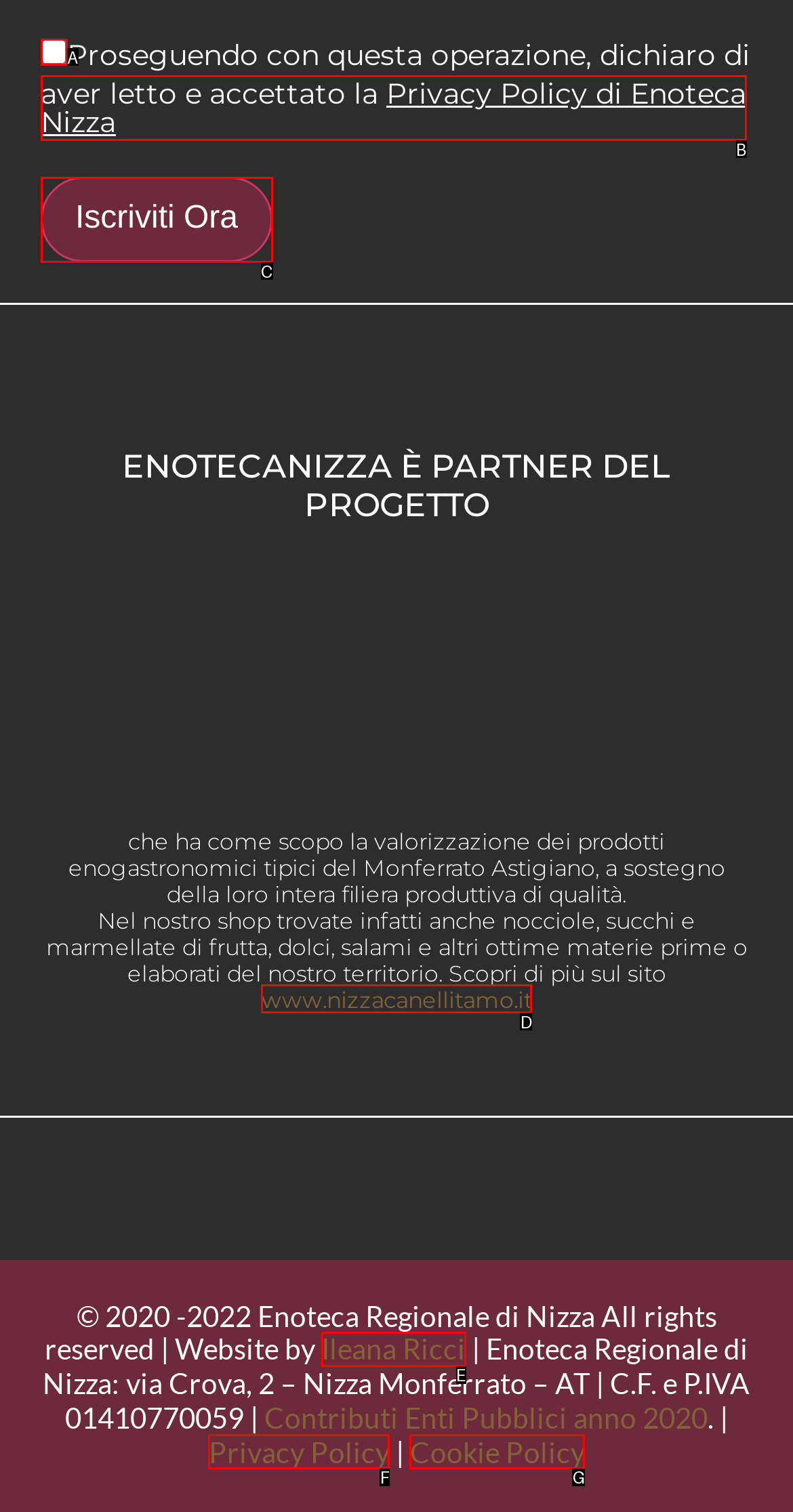Looking at the description: Privacy Policy, identify which option is the best match and respond directly with the letter of that option.

F